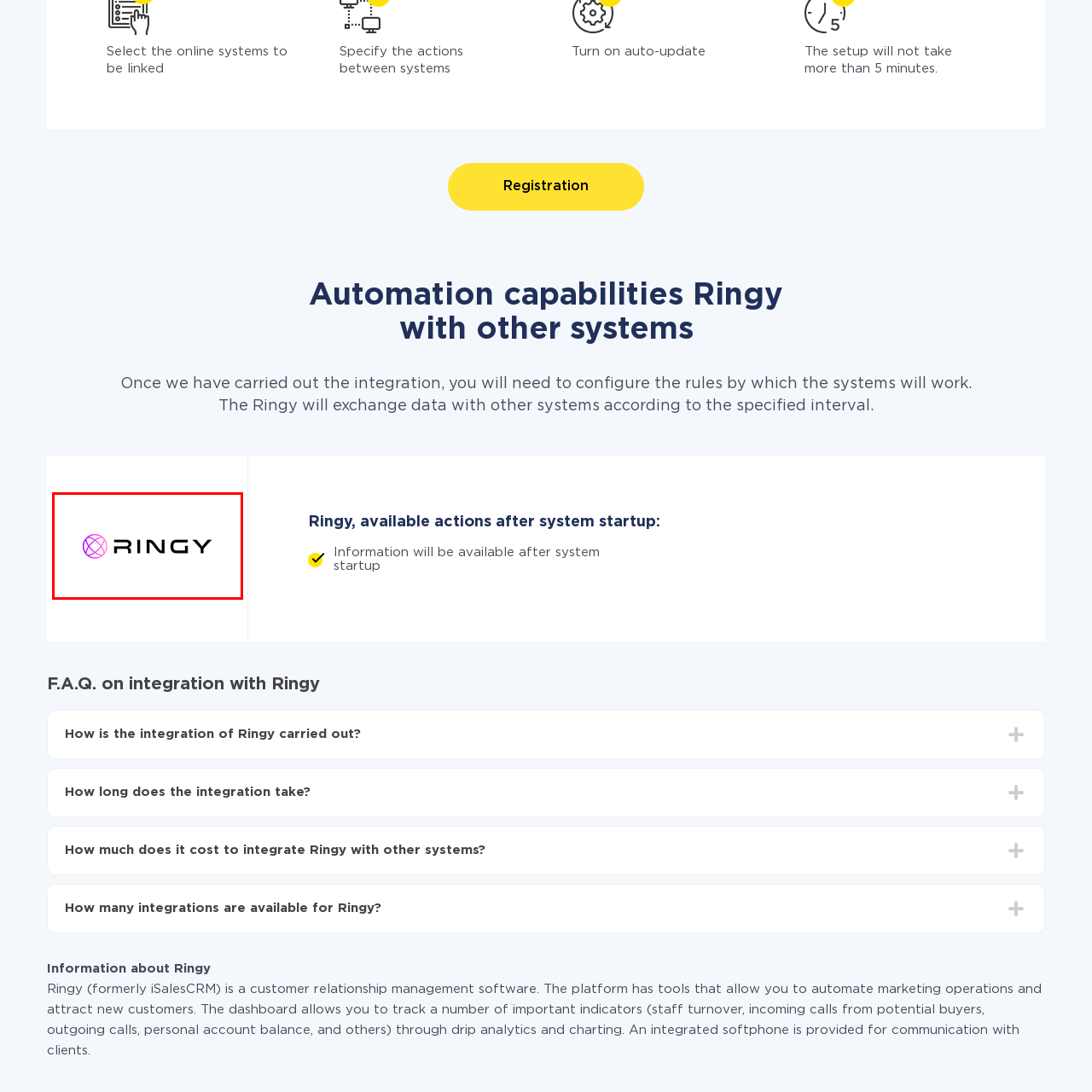Examine the image inside the red outline, What is the main purpose of Ringy's software?
 Answer with a single word or phrase.

Customer relationship management